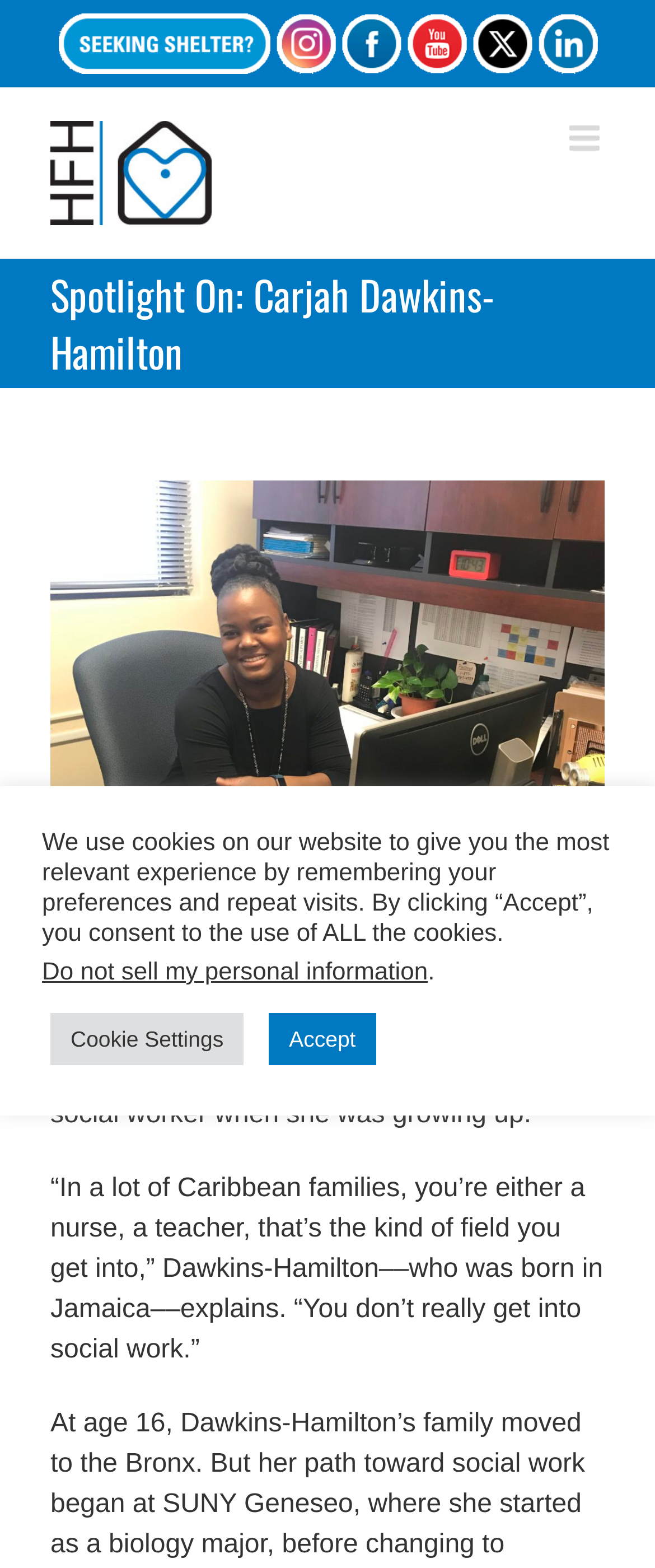What is Carjah Dawkins-Hamilton's job title?
Please provide a single word or phrase as your answer based on the screenshot.

Senior Client Care Coordinator